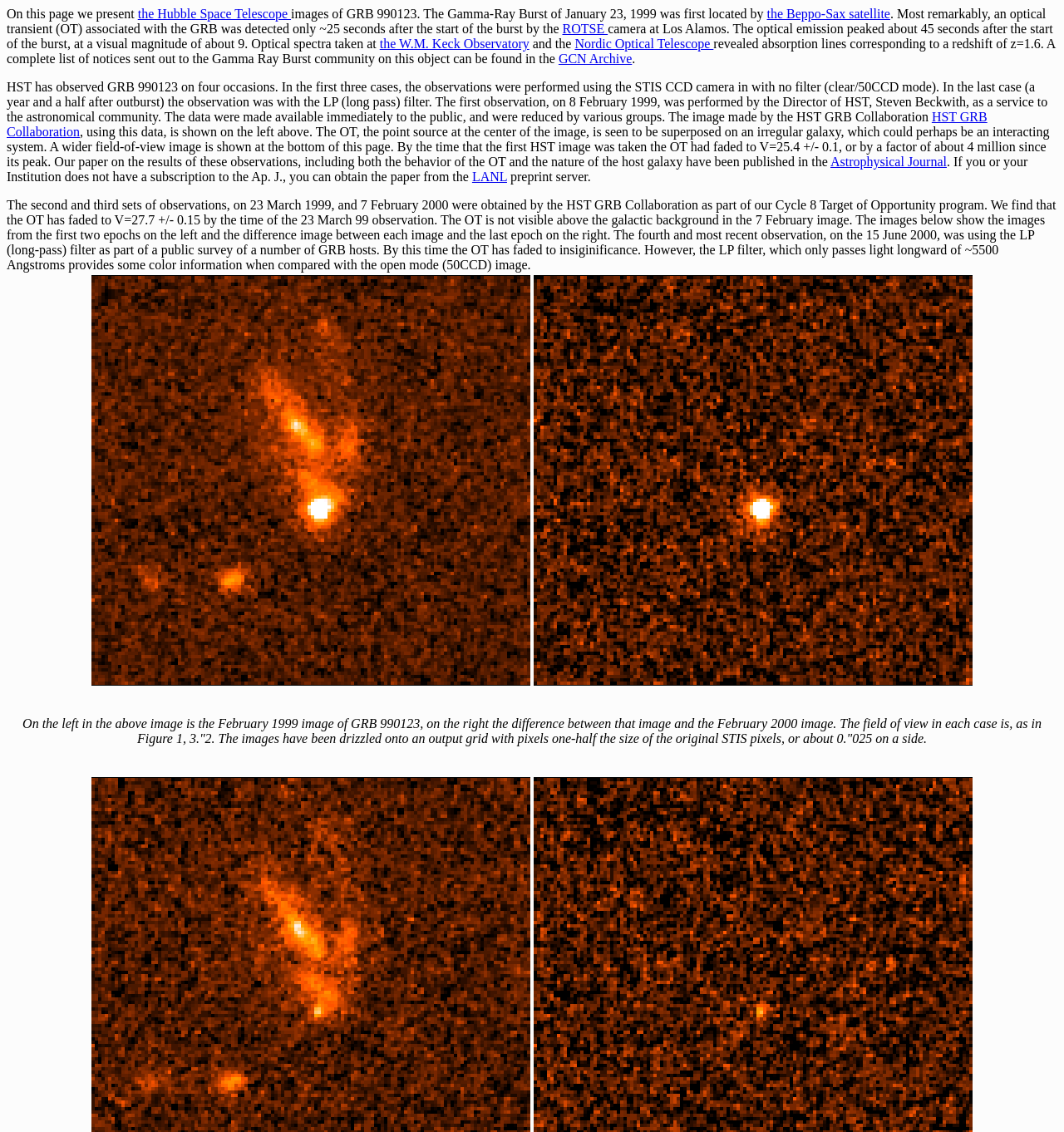Please determine the bounding box coordinates for the UI element described as: "ROTSE".

[0.529, 0.019, 0.571, 0.032]